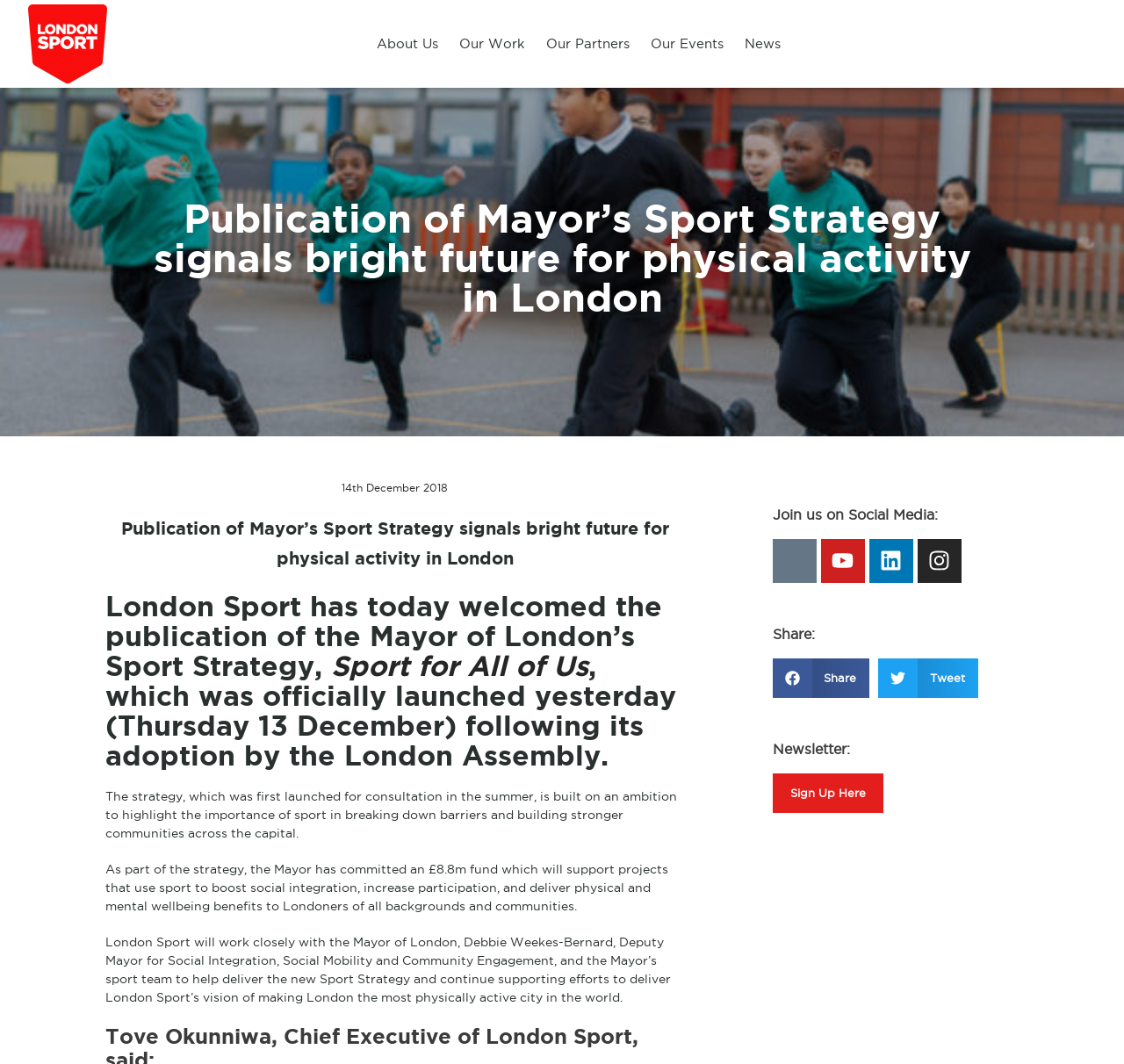Give a succinct answer to this question in a single word or phrase: 
What is the amount of the fund committed by the Mayor?

£8.8m